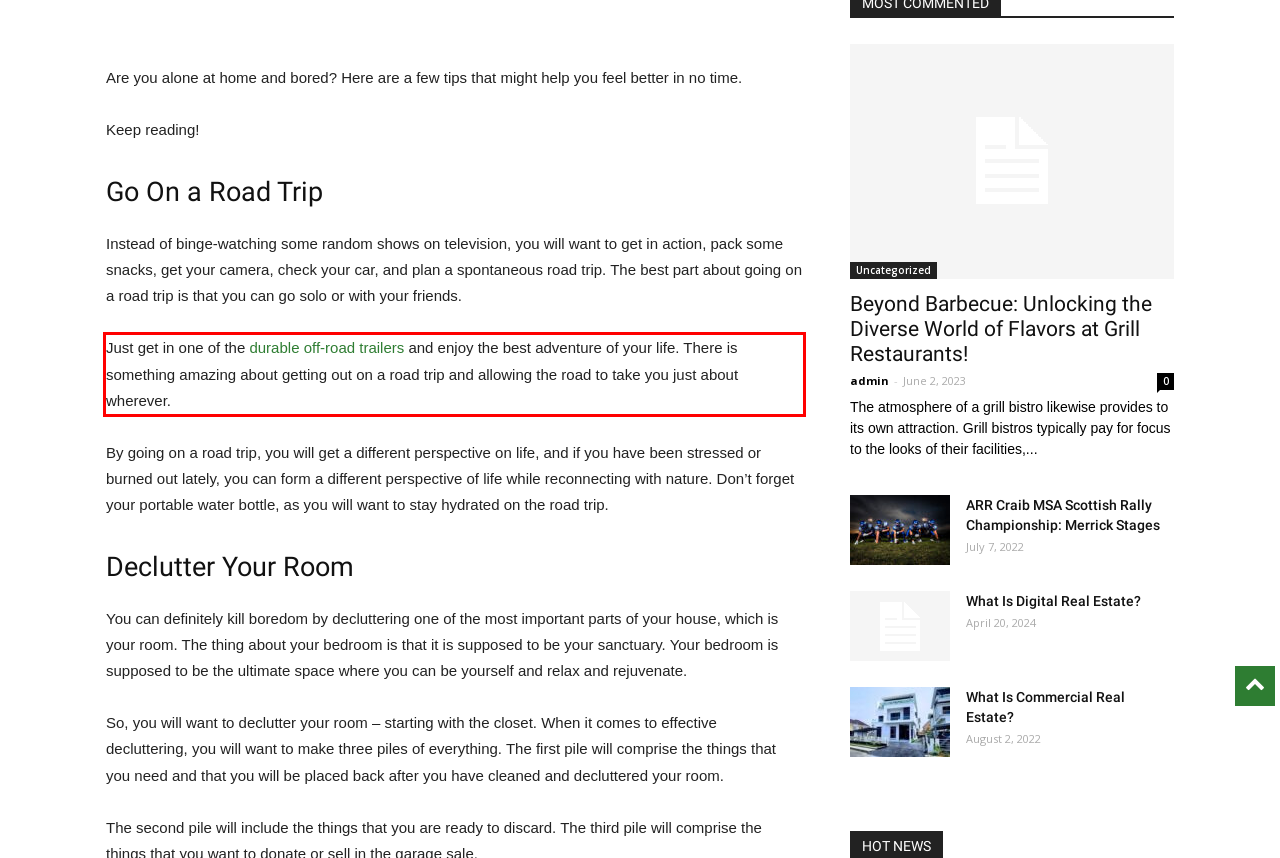You are given a screenshot of a webpage with a UI element highlighted by a red bounding box. Please perform OCR on the text content within this red bounding box.

Just get in one of the durable off-road trailers and enjoy the best adventure of your life. There is something amazing about getting out on a road trip and allowing the road to take you just about wherever.